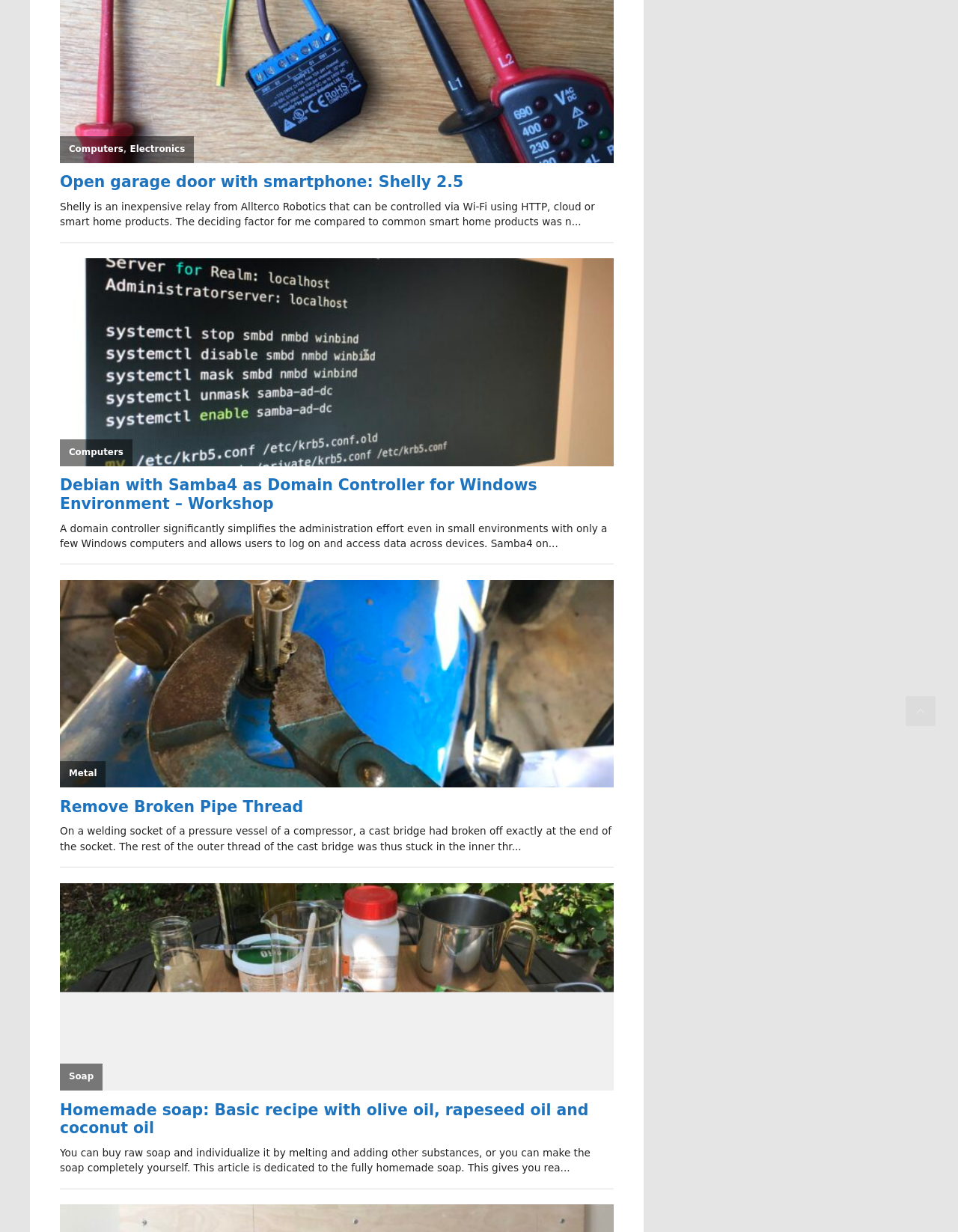Please predict the bounding box coordinates of the element's region where a click is necessary to complete the following instruction: "Open 'Open garage door with smartphone: Shelly 2.5'". The coordinates should be represented by four float numbers between 0 and 1, i.e., [left, top, right, bottom].

[0.062, 0.141, 0.641, 0.155]